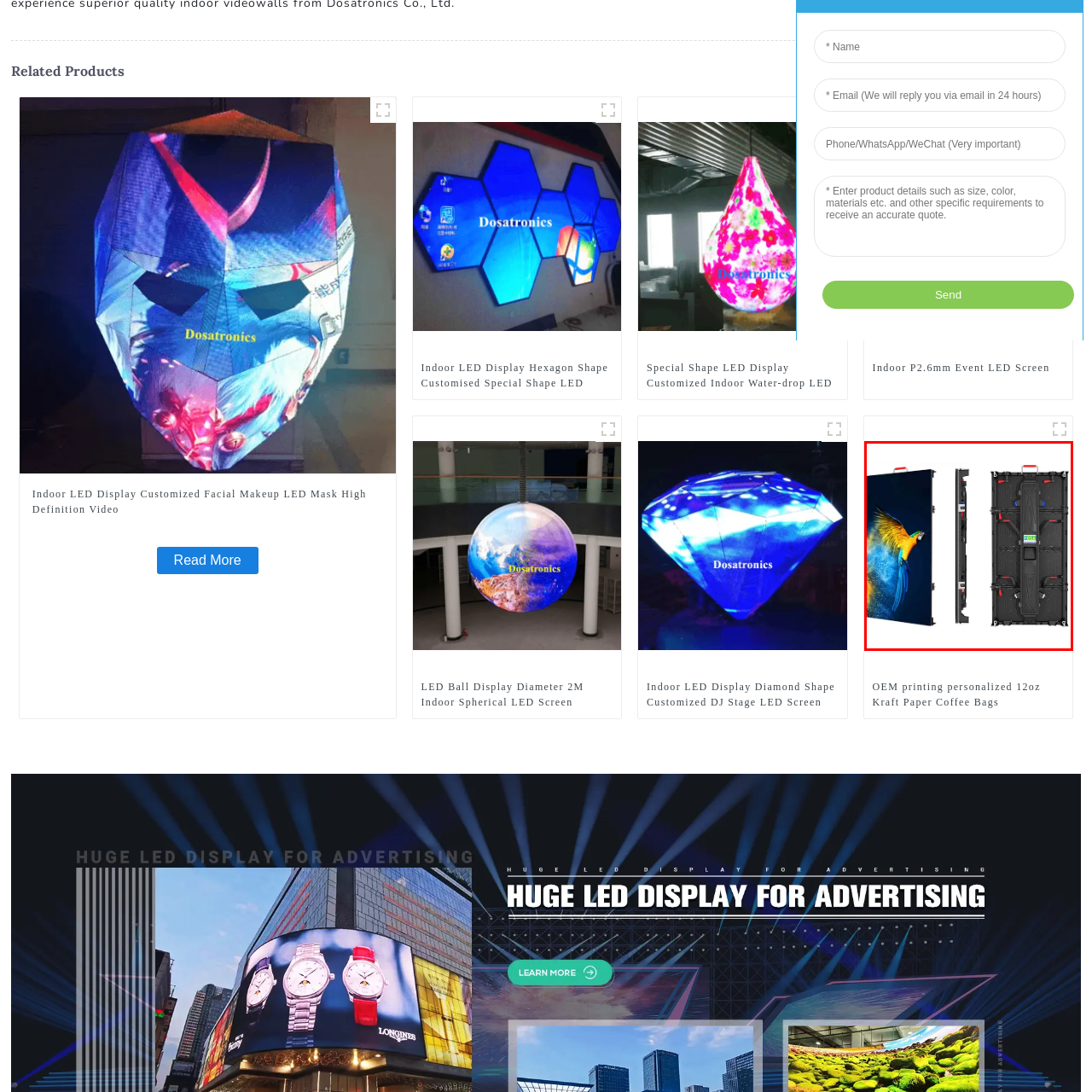Offer a detailed account of the image that is framed by the red bounding box.

The image showcases an **Indoor P2.6mm Event LED Screen**, featuring a vibrant display of a parrot set against a colorful background, highlighting the screen's high-definition capabilities. The display is depicted as a sleek, narrow panel with visible structural elements on the side, offering insight into its design and build quality. This LED screen is ideal for indoor events, providing clear visuals and vivid colors that enhance presentations and performances. The product is linked for quick access, emphasizing its relevance to customers seeking high-quality display solutions for various applications.